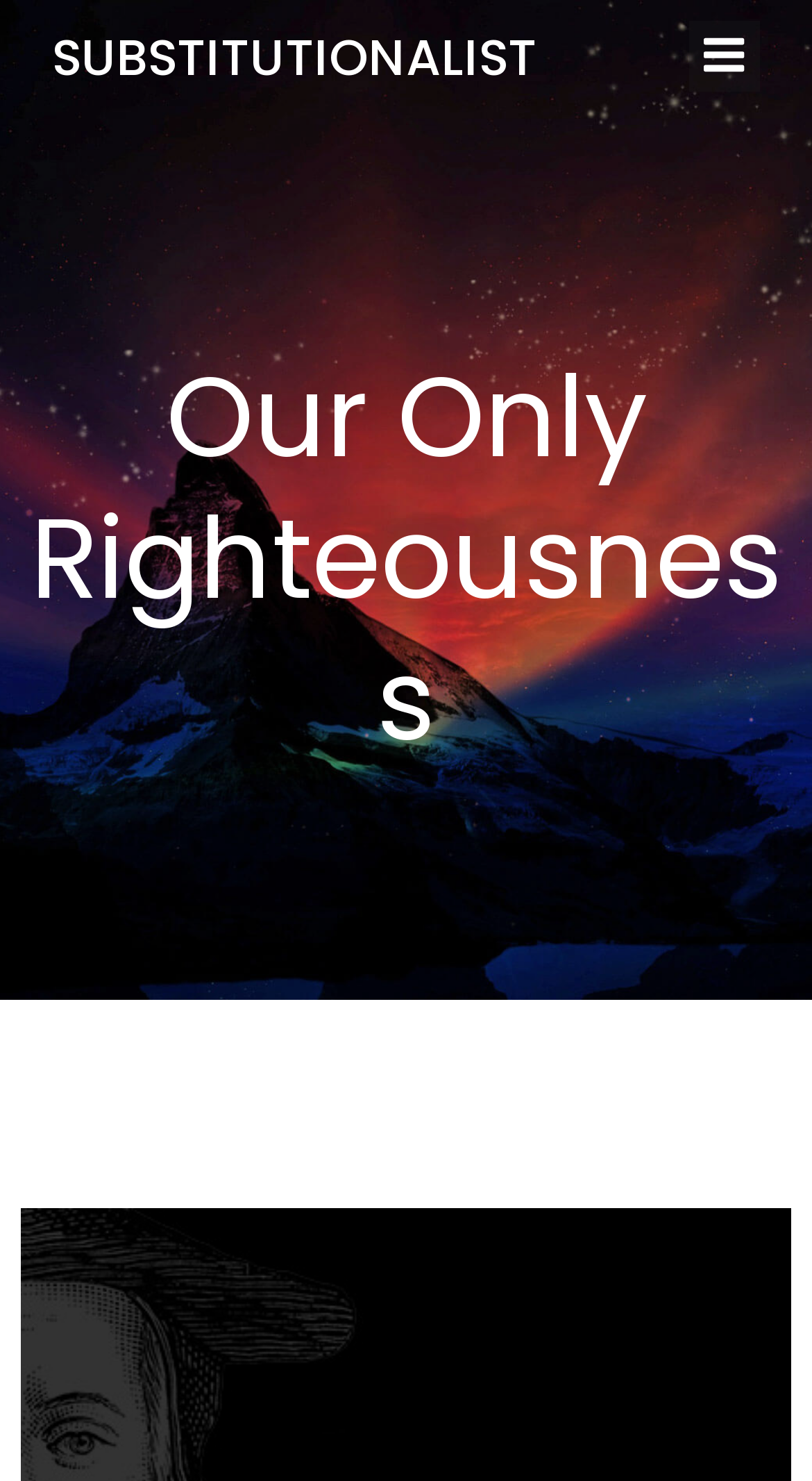Extract the bounding box coordinates for the HTML element that matches this description: "substitutionalist". The coordinates should be four float numbers between 0 and 1, i.e., [left, top, right, bottom].

[0.064, 0.014, 0.662, 0.065]